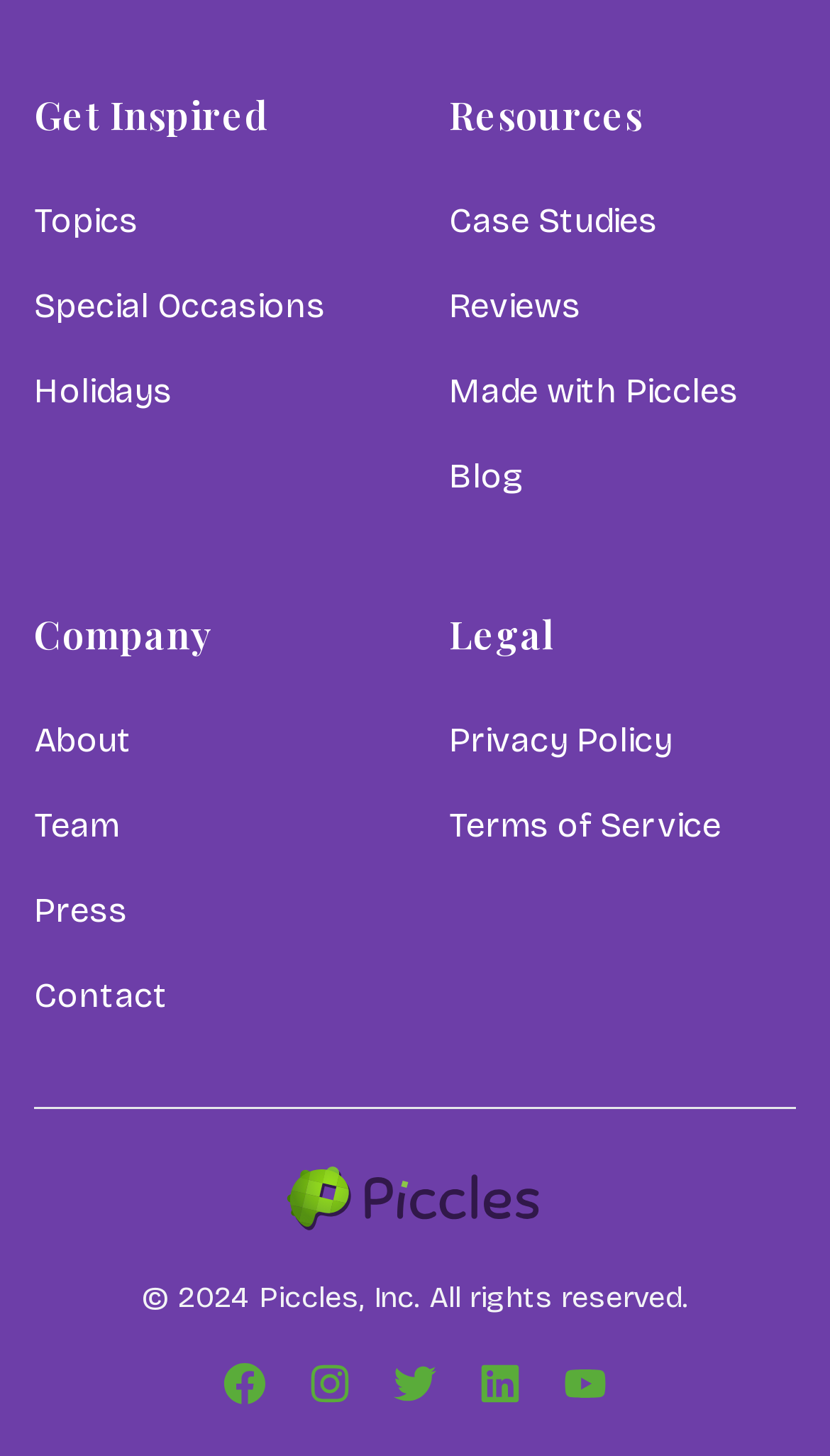What is the company information section? Please answer the question using a single word or phrase based on the image.

About, Team, etc.